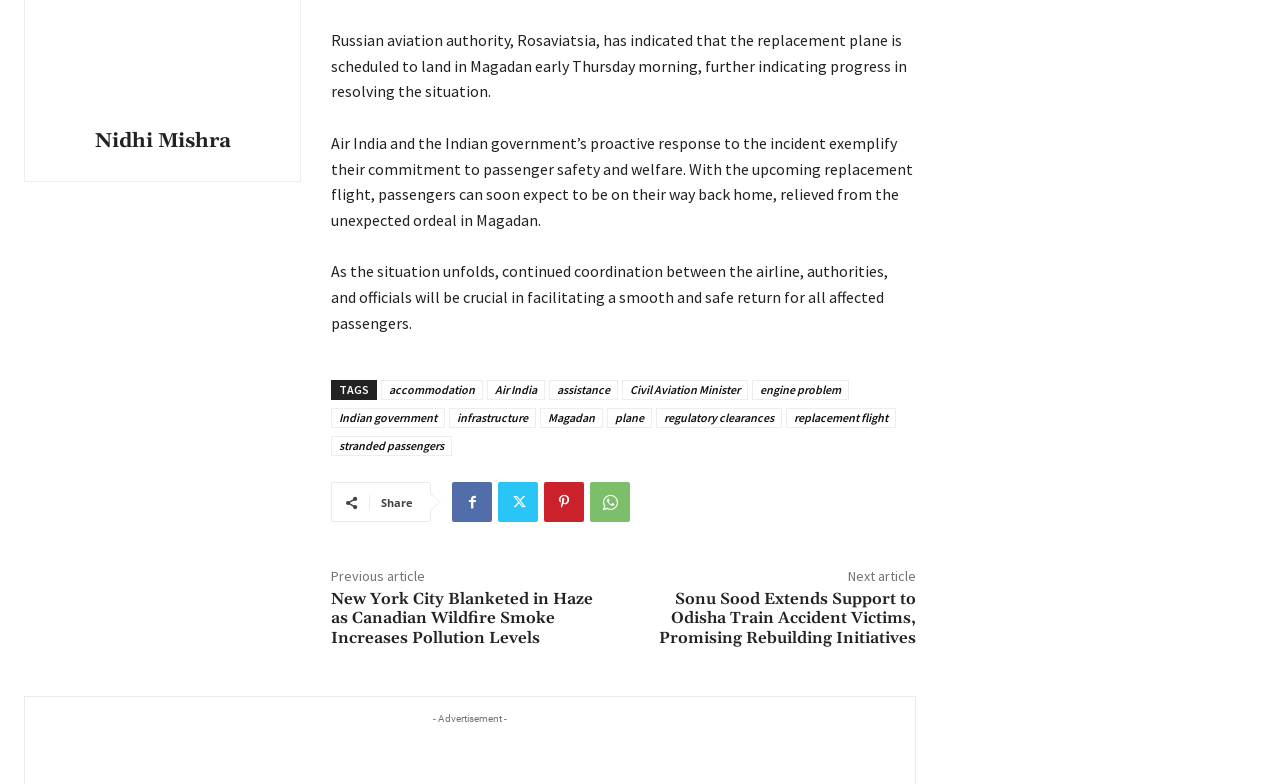Specify the bounding box coordinates for the region that must be clicked to perform the given instruction: "Click on the link to read about the replacement flight".

[0.614, 0.521, 0.7, 0.546]